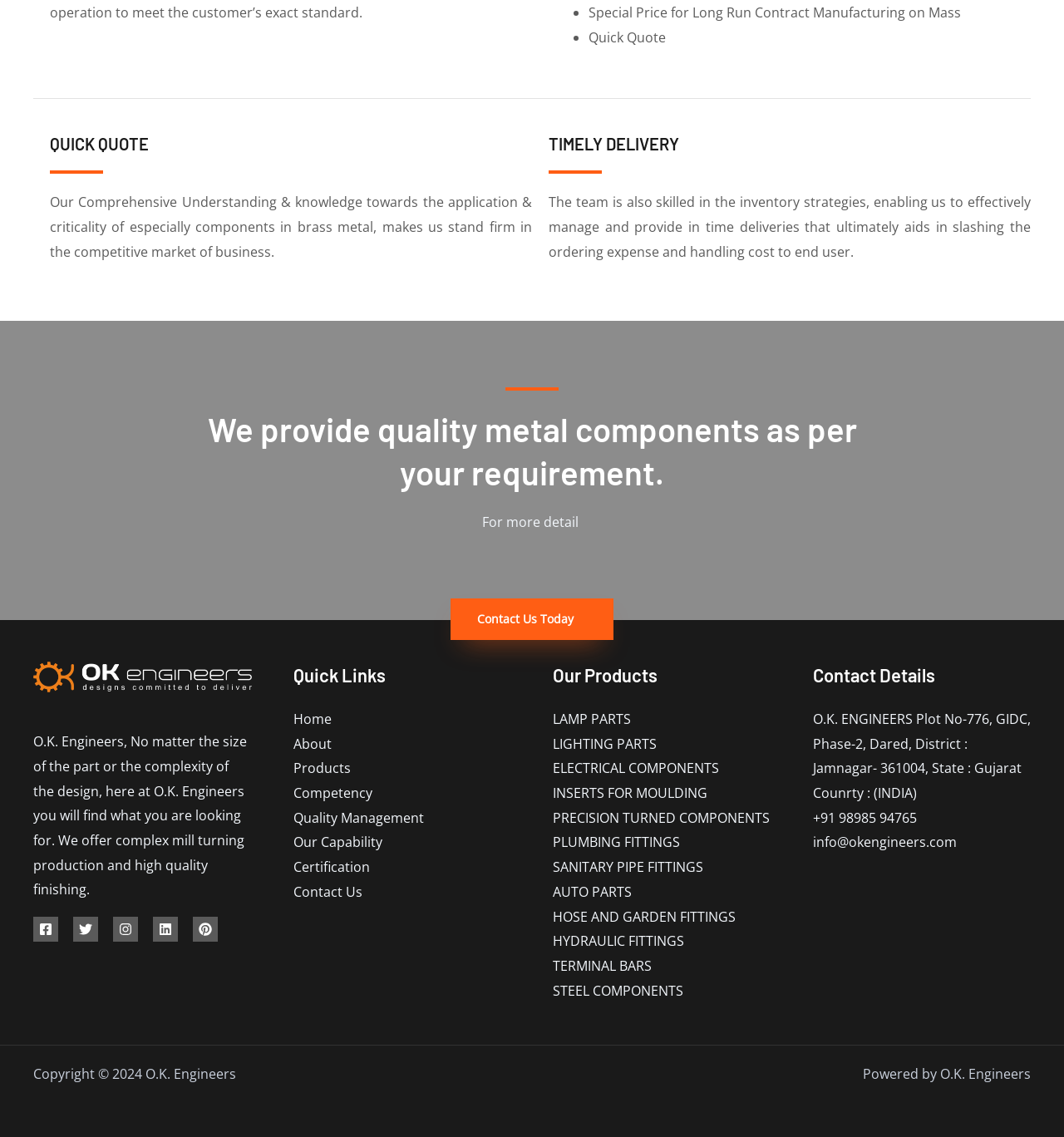Please specify the bounding box coordinates of the clickable region to carry out the following instruction: "Click to watch Yellowstone Season 2 Episode 1". The coordinates should be four float numbers between 0 and 1, in the format [left, top, right, bottom].

None